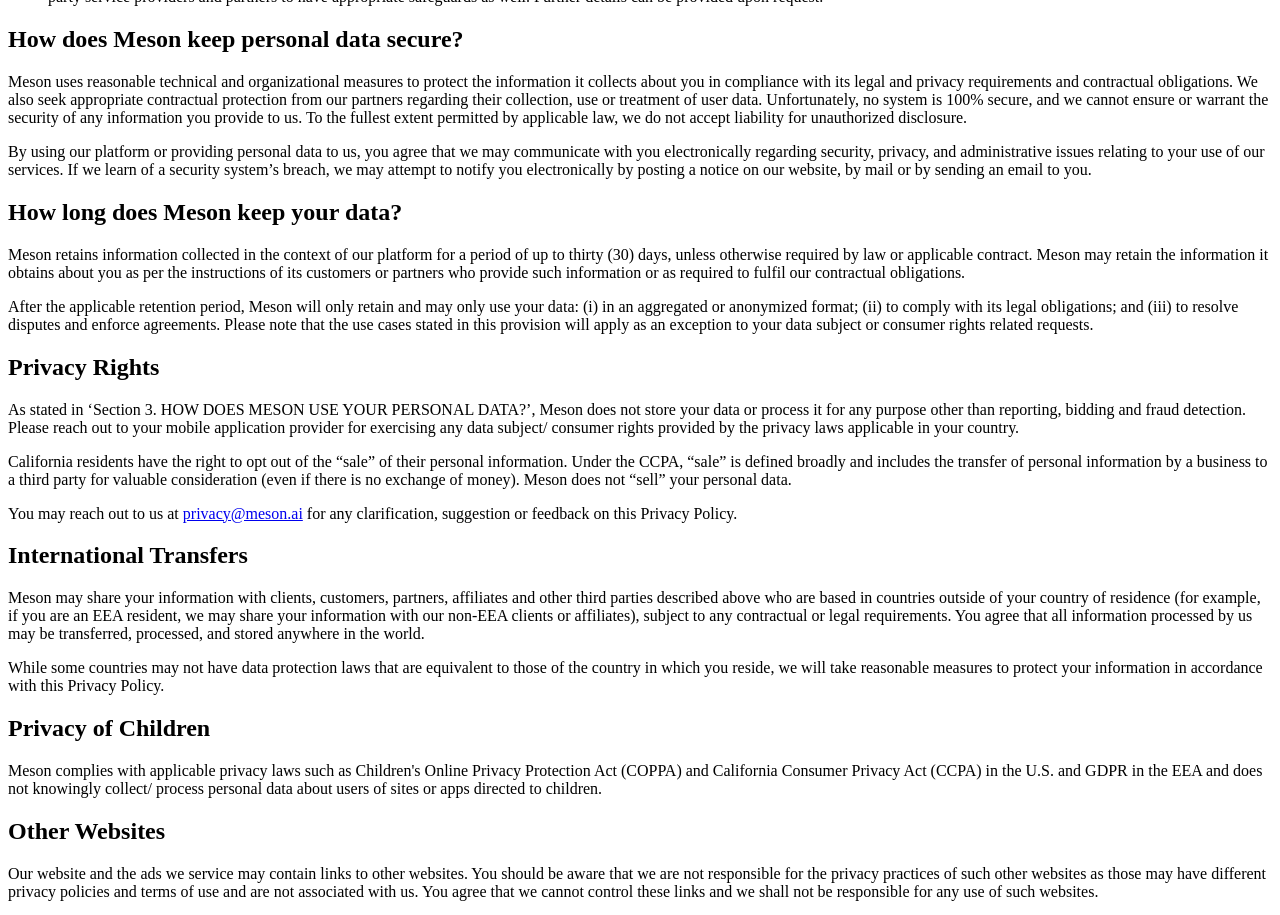What is Meson's responsibility for linked websites?
Based on the visual, give a brief answer using one word or a short phrase.

Not responsible